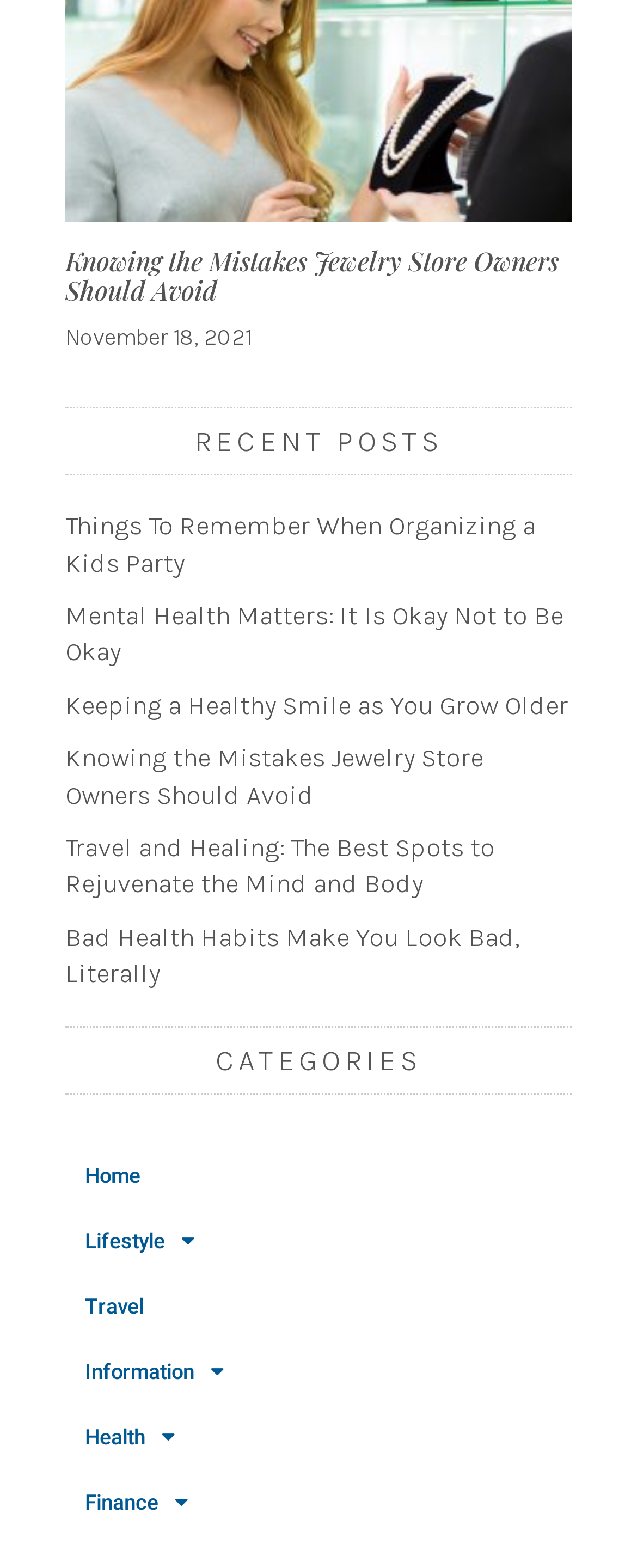Find the bounding box coordinates of the element to click in order to complete the given instruction: "read the article about jewelry store owners' mistakes."

[0.103, 0.472, 0.897, 0.519]